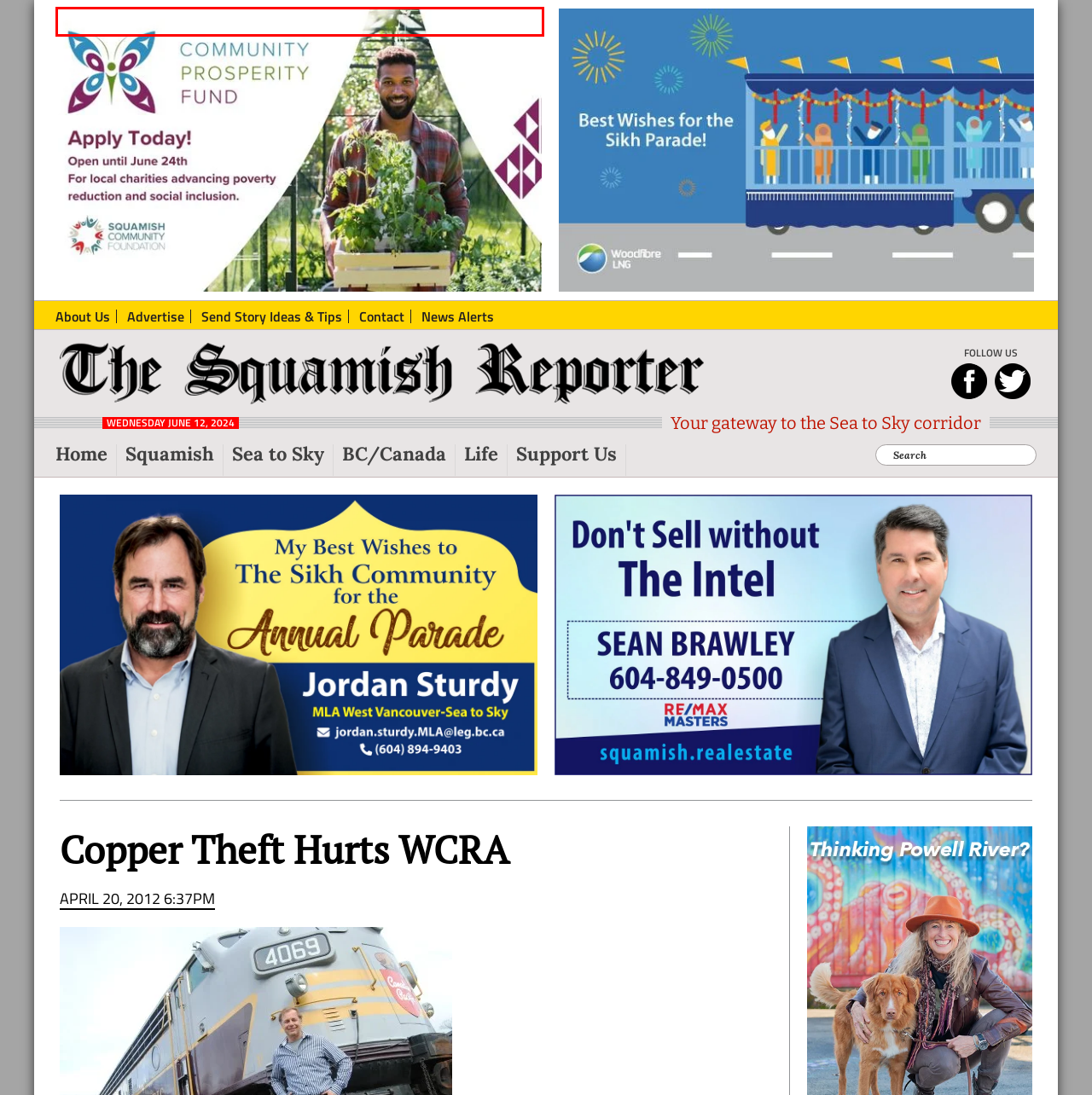Given a webpage screenshot with a red bounding box around a UI element, choose the webpage description that best matches the new webpage after clicking the element within the bounding box. Here are the candidates:
A. Sea to Sky Archives - The Squamish Reporter
B. Send Story Ideas & Tips - The Squamish Reporter
C. Local Squamish News from The Squamish Reporter
D. SUPPORT US - The Squamish Reporter
E. Community Prosperity Fund | Vancouver Foundation
F. BC/Canada Archives - The Squamish Reporter
G. Signup for News Alerts - The Squamish Reporter
H. Life Archives - The Squamish Reporter

E